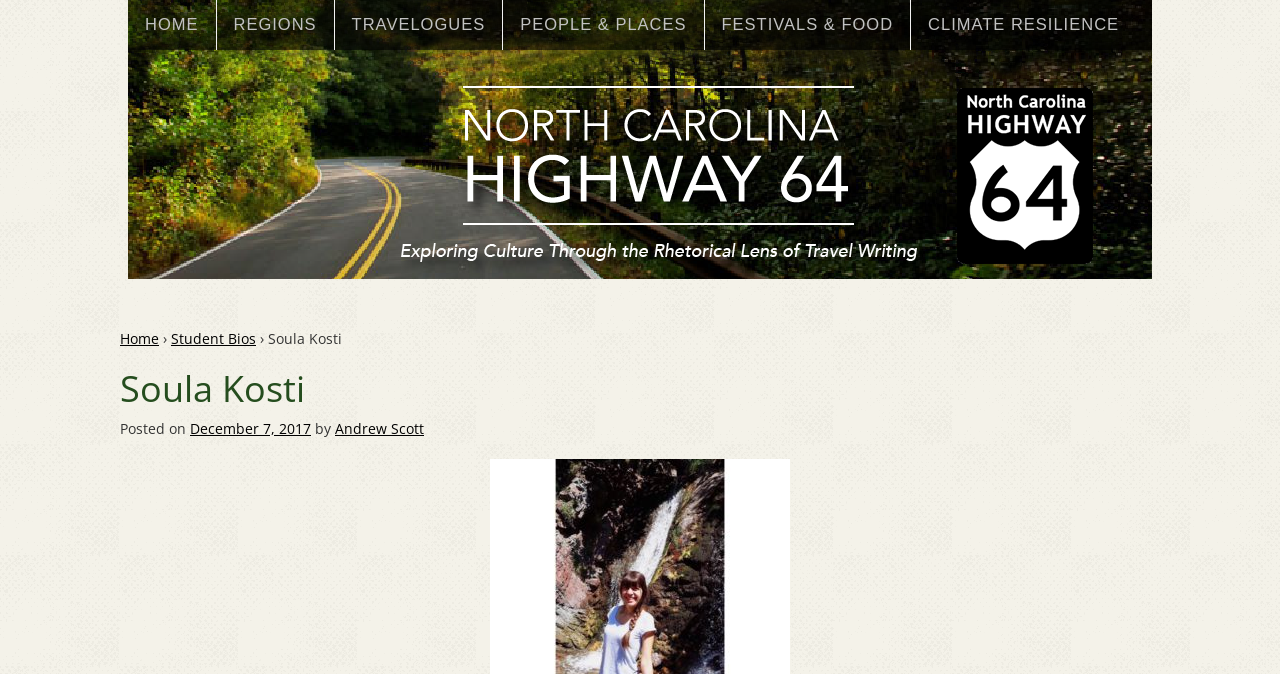What is the name of the highway mentioned on the webpage?
Refer to the image and provide a detailed answer to the question.

The name of the highway can be found in the link section at the top of the webpage, as well as in the image description.